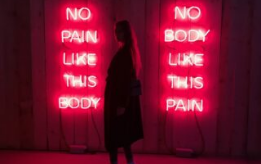Explain the image thoroughly, highlighting all key elements.

The image captures a striking installation titled "No Pain Like This Body" by Manuel Ocampo, featured in the Venice Biennale 2017. In the foreground, a silhouette of a person stands against a backdrop of illuminated neon signs, reading "NO PAIN LIKE THIS BODY" on one side and "NO BODY LIKE THIS PAIN" on the other. The vibrant pink glow of the neon lights casts a dramatic ambiance, contrasting with the muted wooden backdrop. This thought-provoking piece explores themes of suffering and identity, encouraging viewers to reflect on the complexities of human experience and the relationship between body and pain. The installation invites a deep engagement, merging visual art with poignant social commentary.